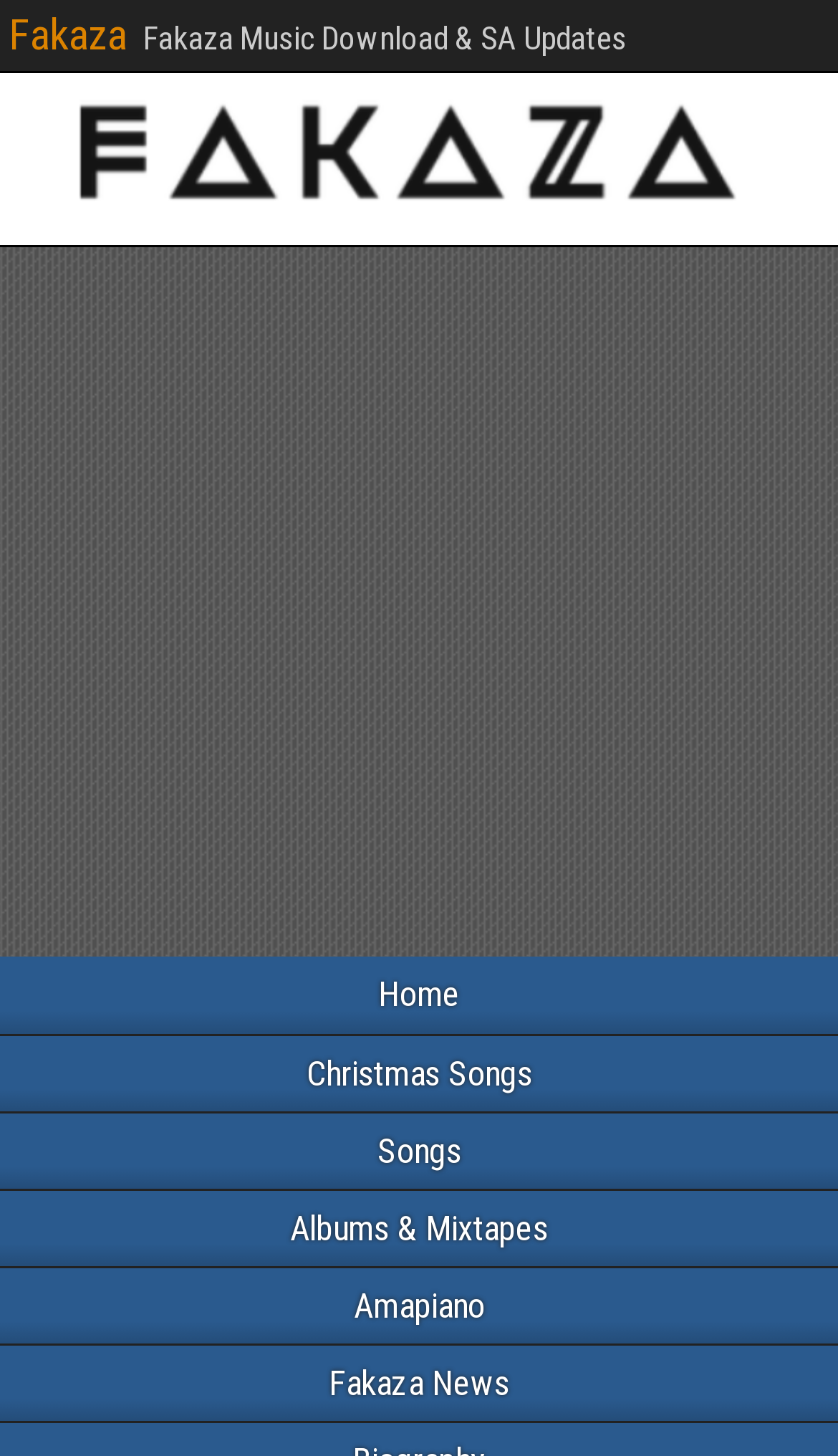Determine the bounding box coordinates for the area that needs to be clicked to fulfill this task: "browse Albums & Mixtapes". The coordinates must be given as four float numbers between 0 and 1, i.e., [left, top, right, bottom].

[0.0, 0.818, 1.0, 0.87]